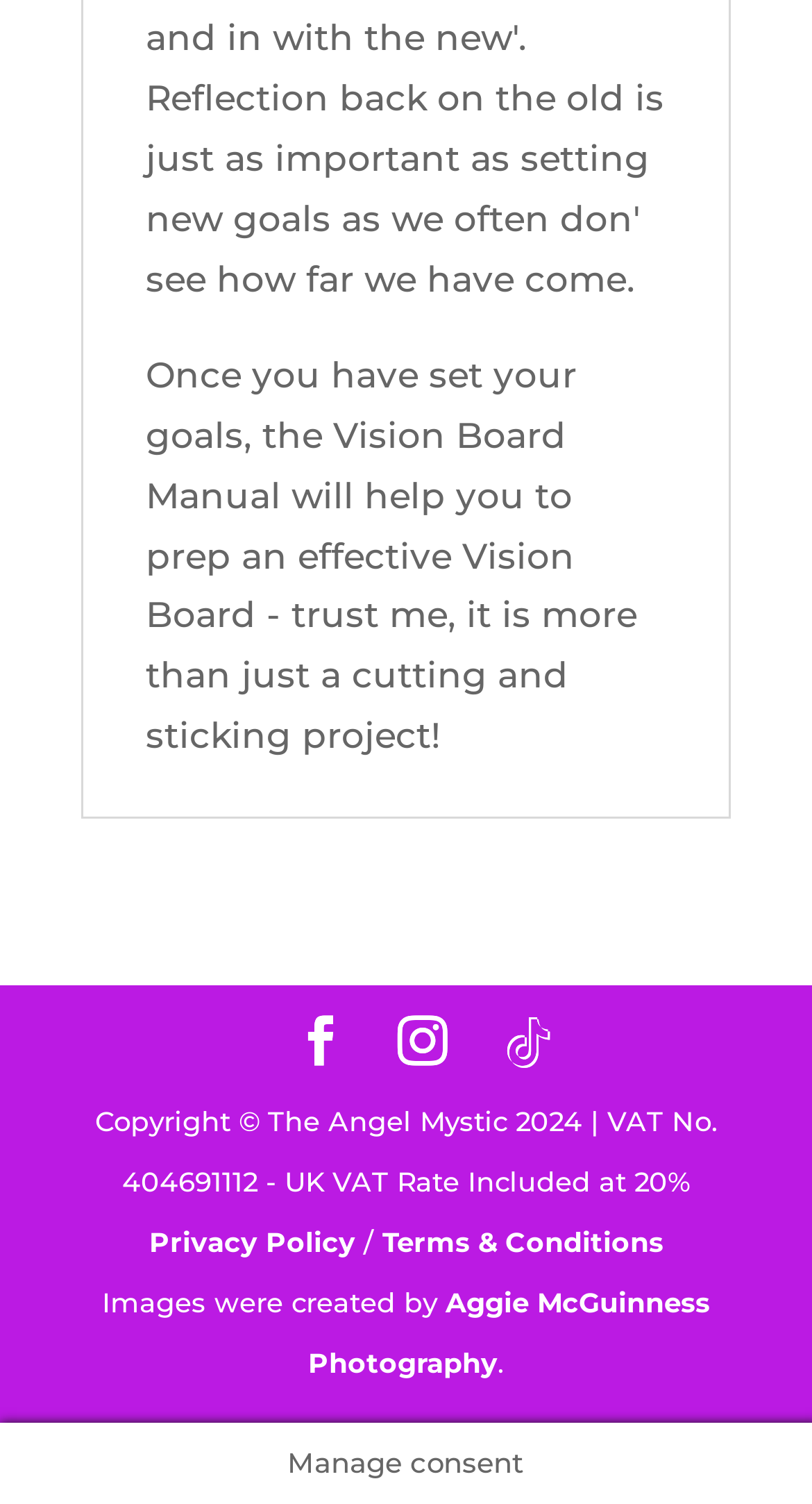Can you give a detailed response to the following question using the information from the image? Who created the images on the webpage?

The question is answered by reading the link element with the text 'Aggie McGuinness Photography' which is mentioned as the creator of the images on the webpage.